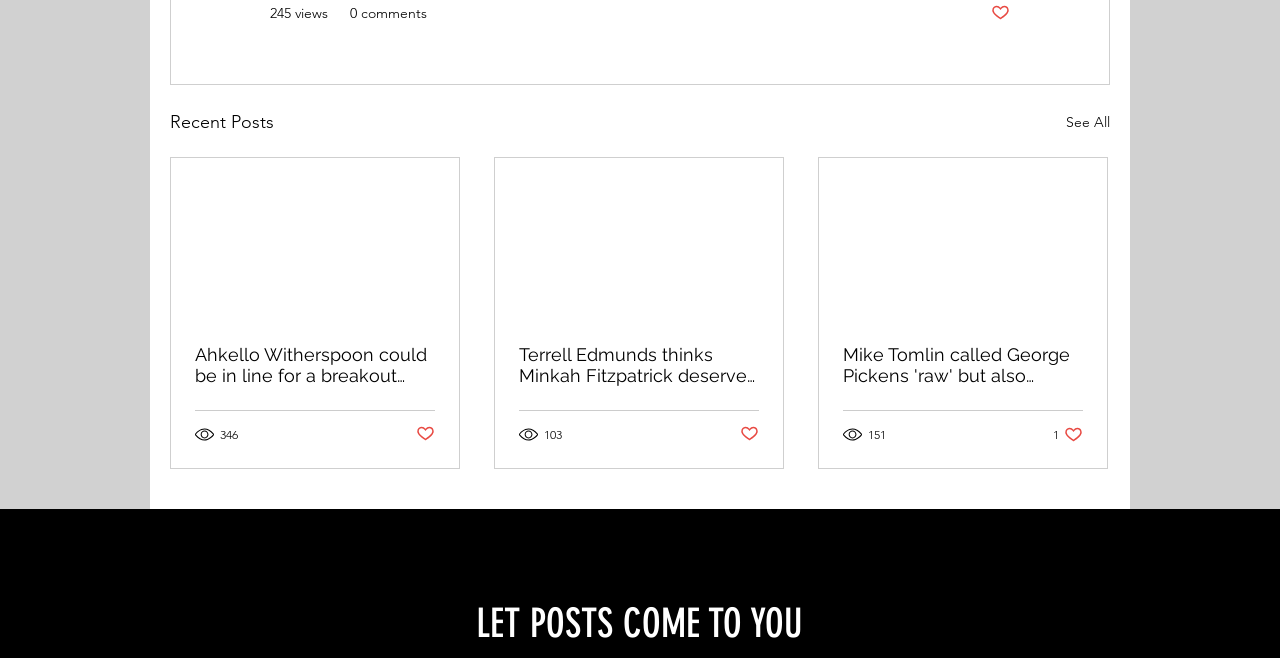How many comments does the first post have?
Refer to the screenshot and deliver a thorough answer to the question presented.

The first post has a generic element with the text '0 comments', which indicates that it has no comments.